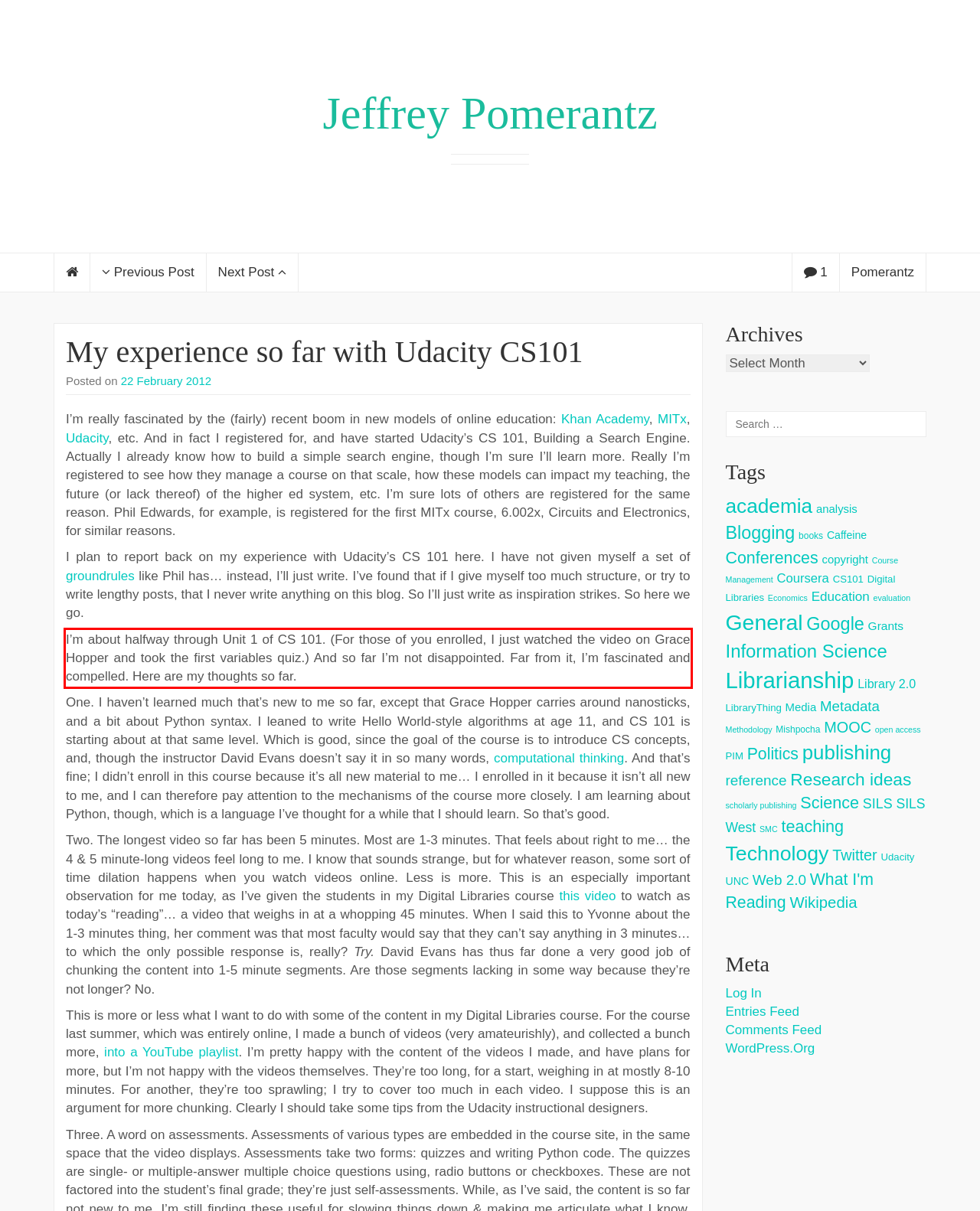Identify and extract the text within the red rectangle in the screenshot of the webpage.

I’m about halfway through Unit 1 of CS 101. (For those of you enrolled, I just watched the video on Grace Hopper and took the first variables quiz.) And so far I’m not disappointed. Far from it, I’m fascinated and compelled. Here are my thoughts so far.